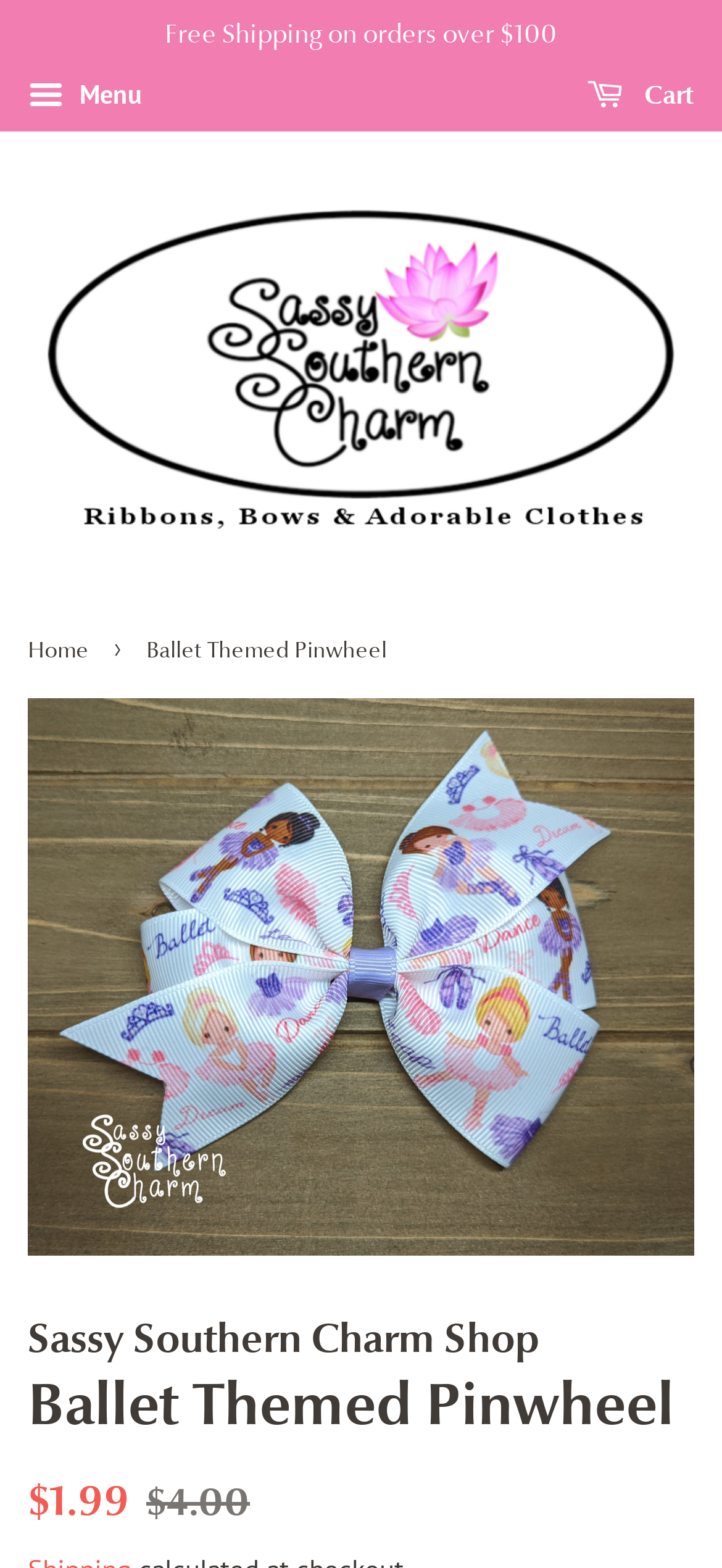What is the name of the shop?
Answer the question in a detailed and comprehensive manner.

The name of the shop can be determined by looking at the text 'Sassy Southern Charm Shop' which appears multiple times on the webpage, including in the navigation breadcrumbs and as a link.